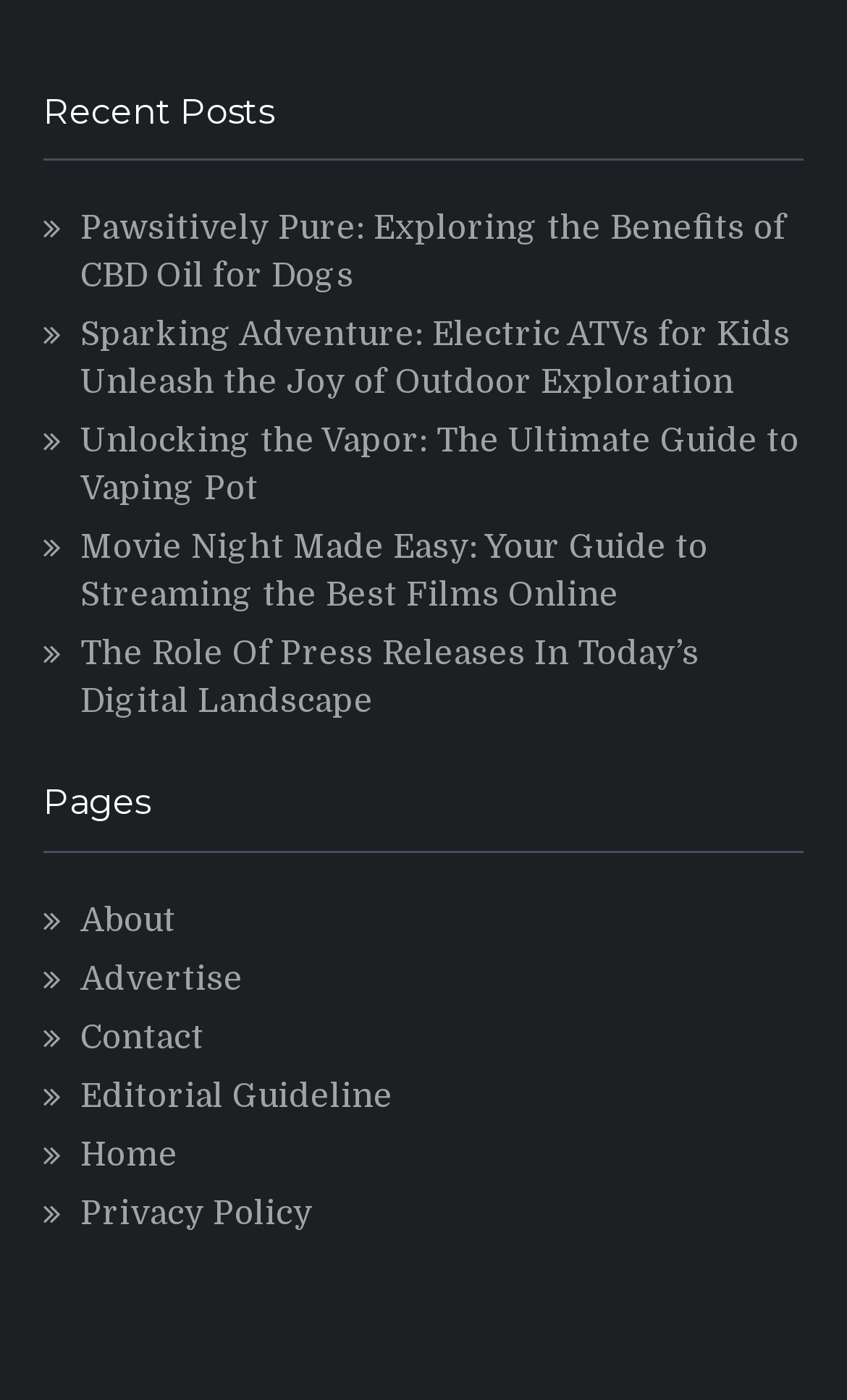Based on the element description: "Editorial Guideline", identify the UI element and provide its bounding box coordinates. Use four float numbers between 0 and 1, [left, top, right, bottom].

[0.095, 0.768, 0.464, 0.796]